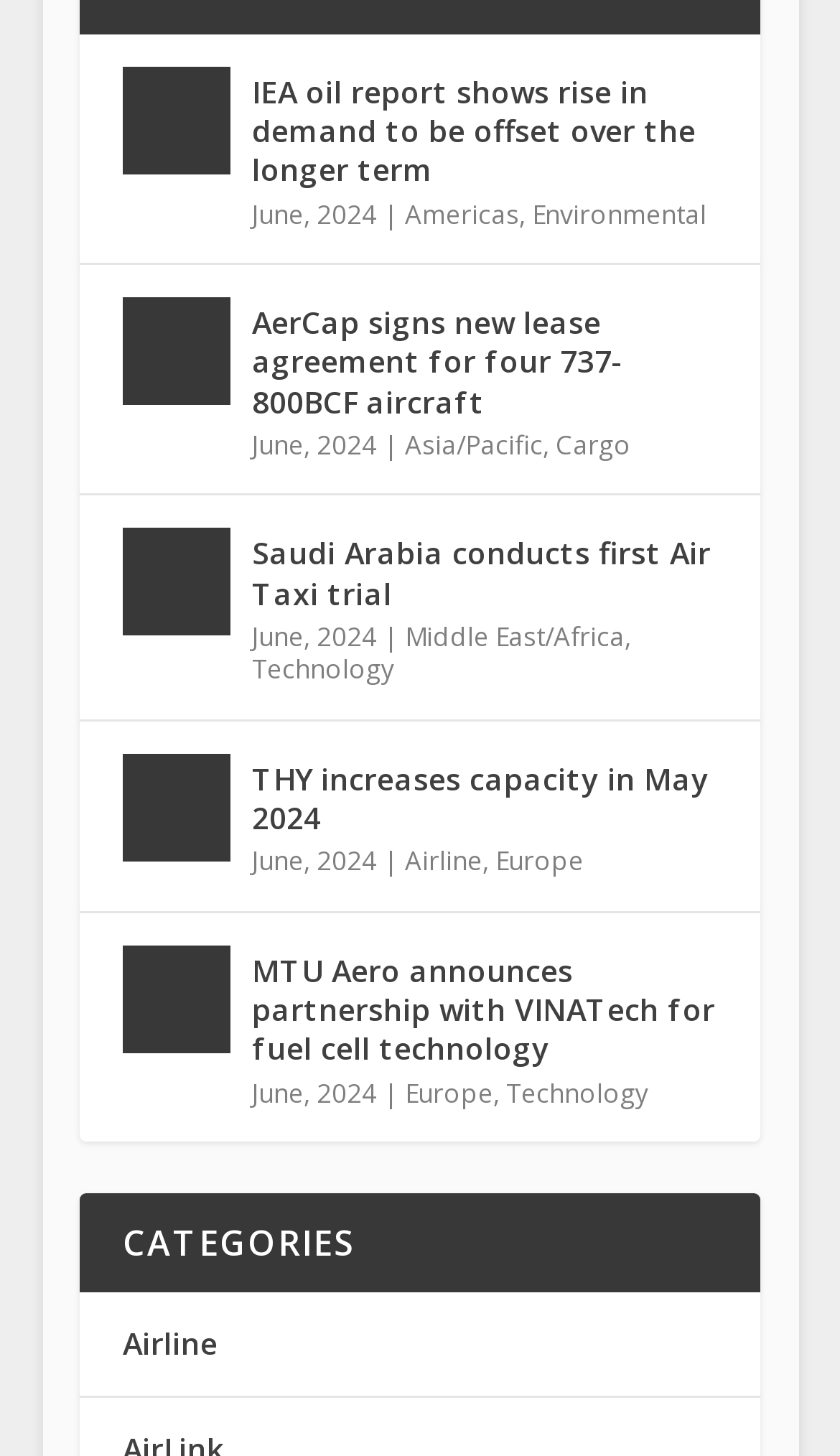Find the bounding box coordinates of the clickable element required to execute the following instruction: "Select Airline category". Provide the coordinates as four float numbers between 0 and 1, i.e., [left, top, right, bottom].

[0.146, 0.908, 0.259, 0.937]